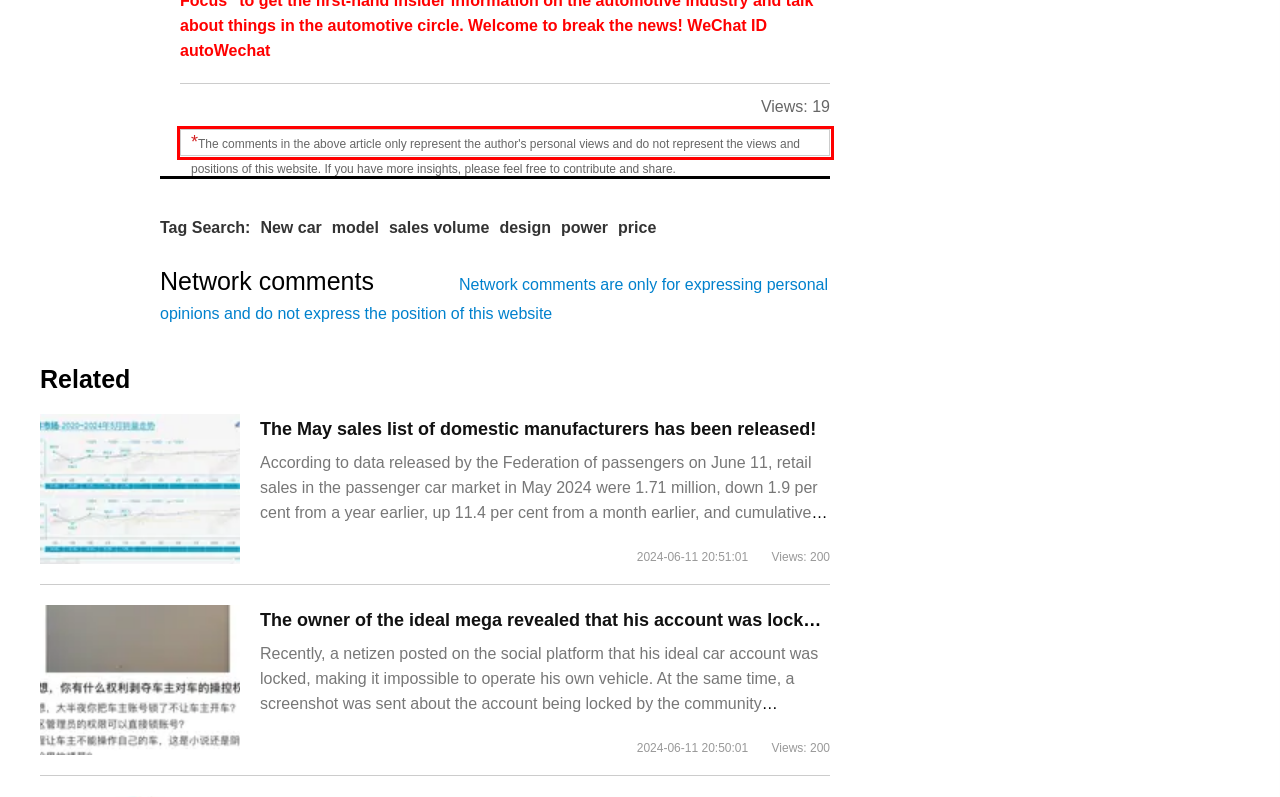Given the screenshot of the webpage, identify the red bounding box, and recognize the text content inside that red bounding box.

*The comments in the above article only represent the author's personal views and do not represent the views and positions of this website. If you have more insights, please feel free to contribute and share.